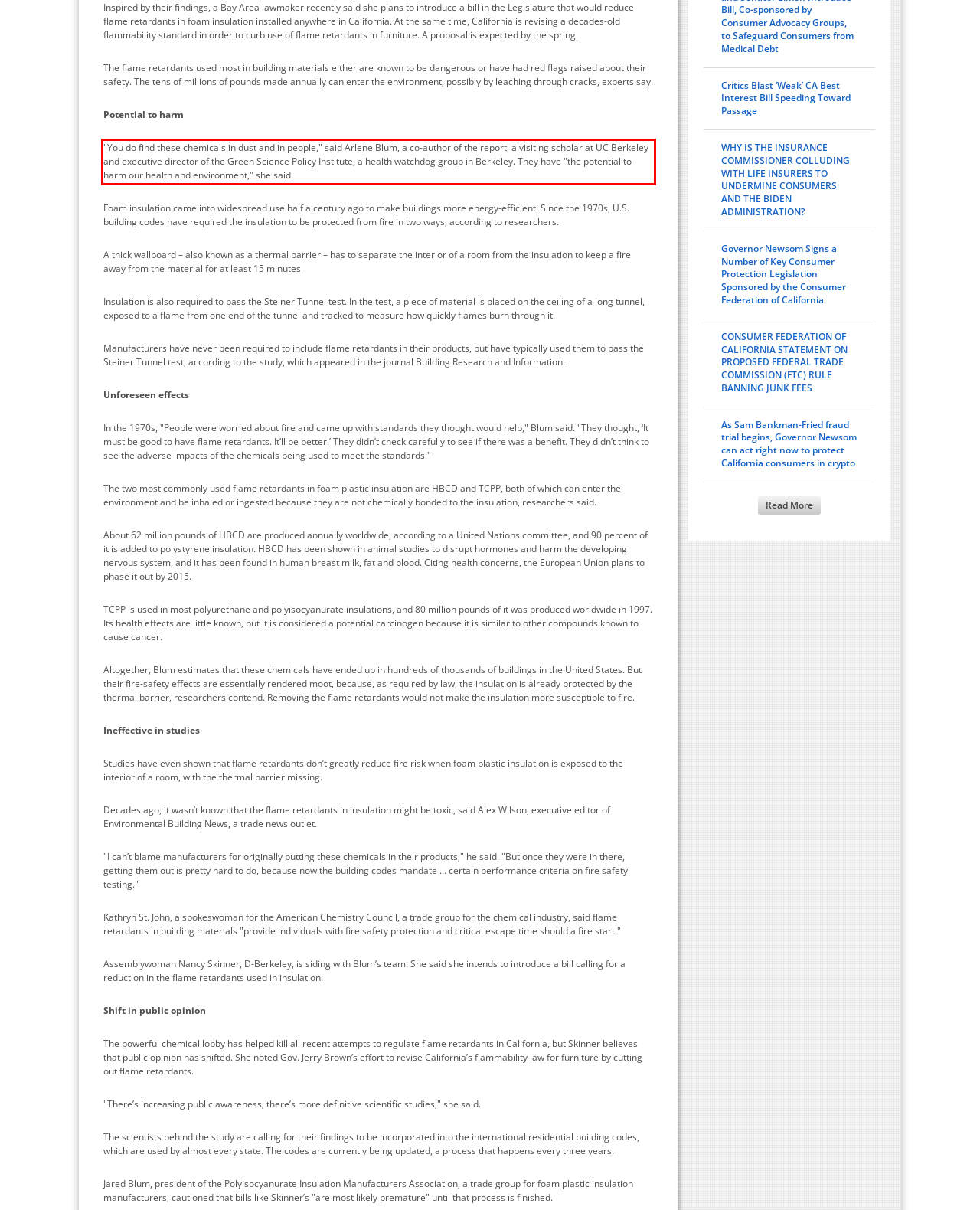Given a webpage screenshot, locate the red bounding box and extract the text content found inside it.

"You do find these chemicals in dust and in people," said Arlene Blum, a co-author of the report, a visiting scholar at UC Berkeley and executive director of the Green Science Policy Institute, a health watchdog group in Berkeley. They have "the potential to harm our health and environment," she said.